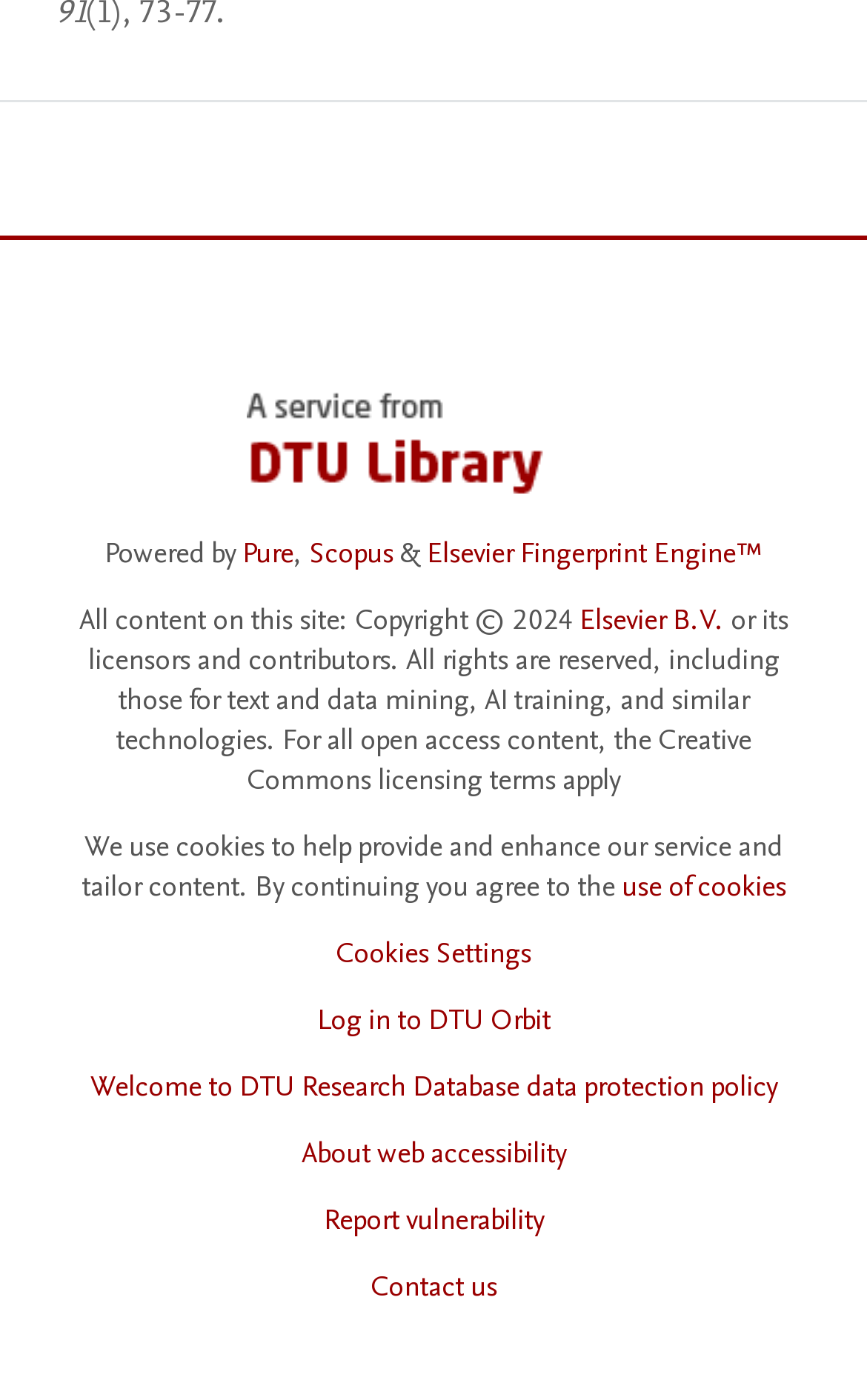Find the bounding box coordinates for the area that should be clicked to accomplish the instruction: "Visit Pure website".

[0.279, 0.38, 0.338, 0.409]